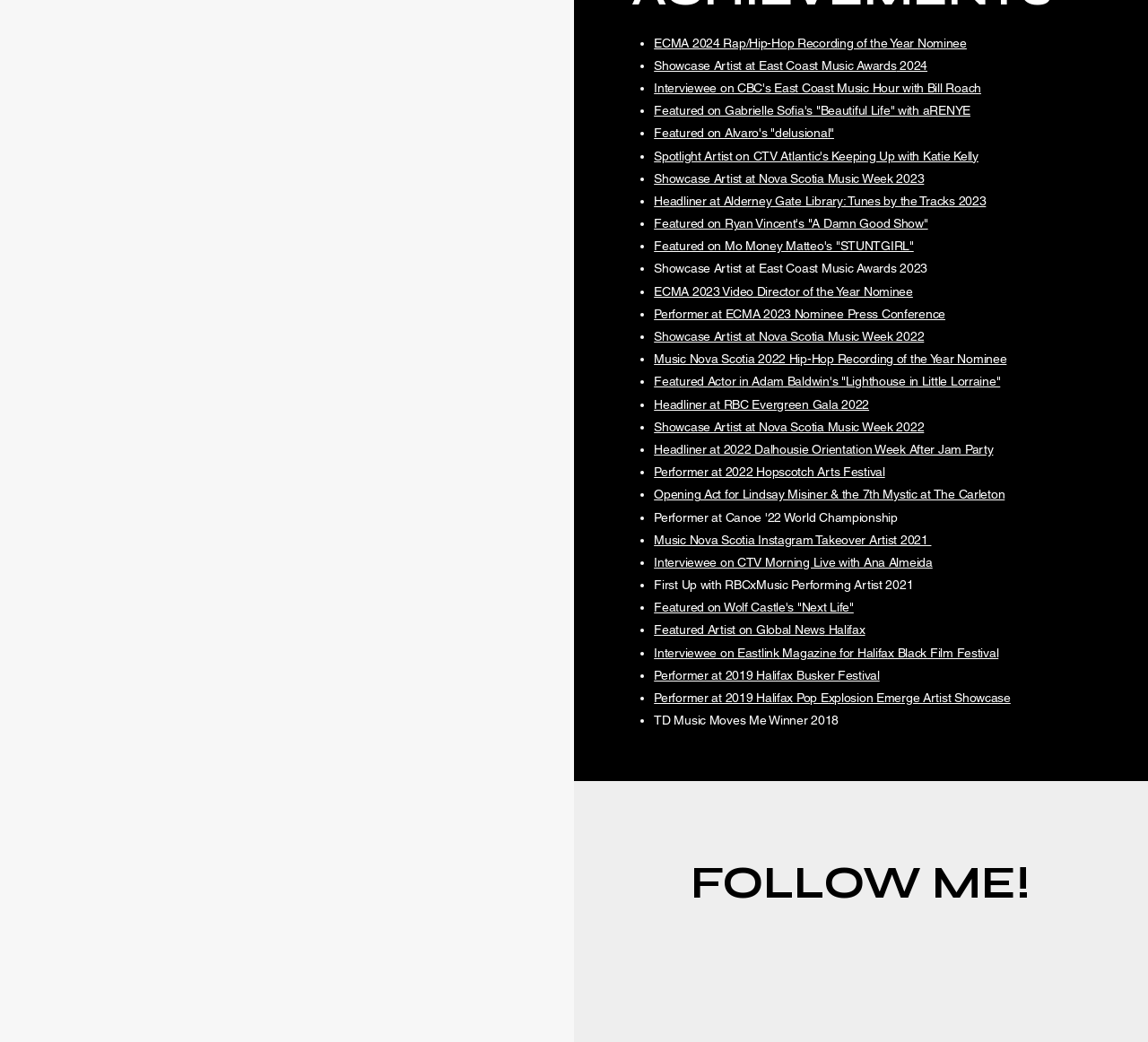Locate the bounding box coordinates of the region to be clicked to comply with the following instruction: "Click on ECMA 2024 Rap/Hip-Hop Recording of the Year Nominee". The coordinates must be four float numbers between 0 and 1, in the form [left, top, right, bottom].

[0.57, 0.034, 0.842, 0.048]